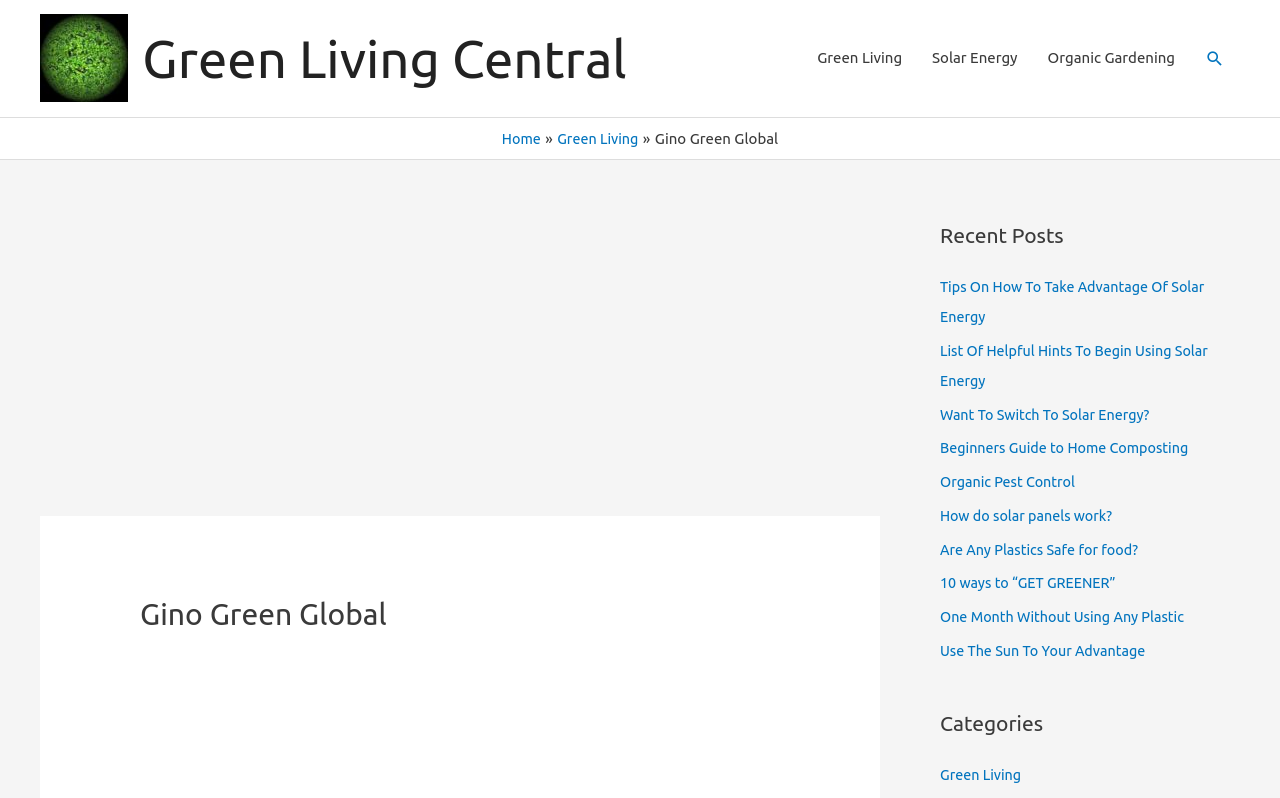What is the name of the clothing line?
Provide a fully detailed and comprehensive answer to the question.

The name of the clothing line can be found in the breadcrumbs navigation section, where it is written as 'Gino Green Global'.